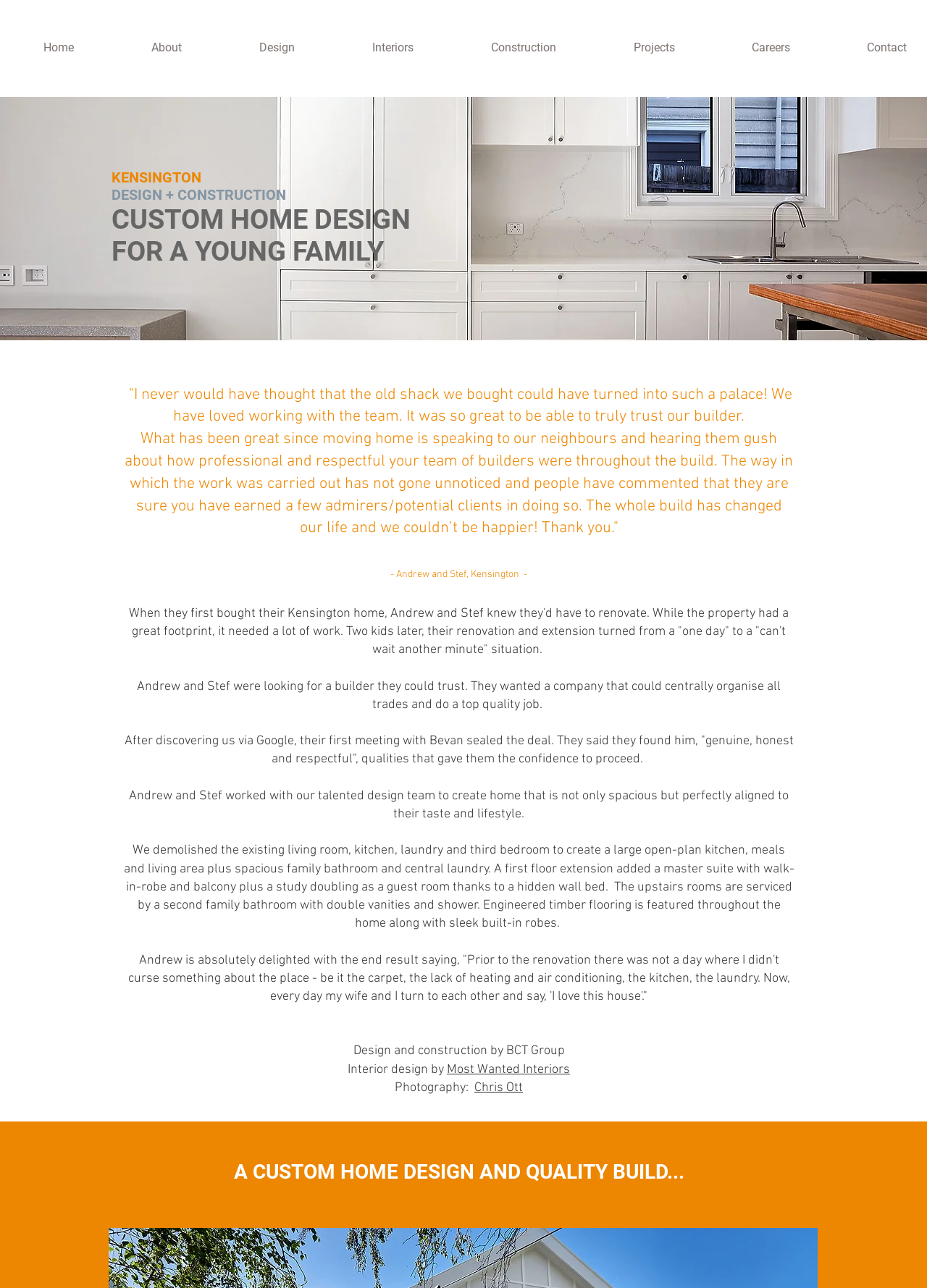Find the bounding box coordinates for the HTML element specified by: "Chris Ott".

[0.512, 0.839, 0.564, 0.85]